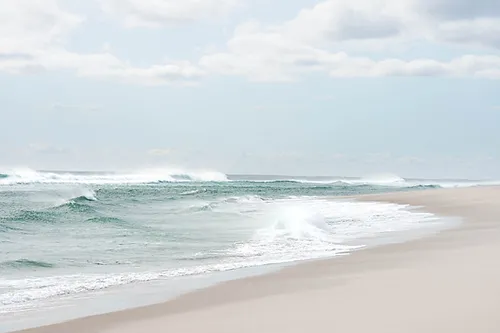What type of animals are known to inhabit Sable Island?
Give a single word or phrase as your answer by examining the image.

Wild horses and seals